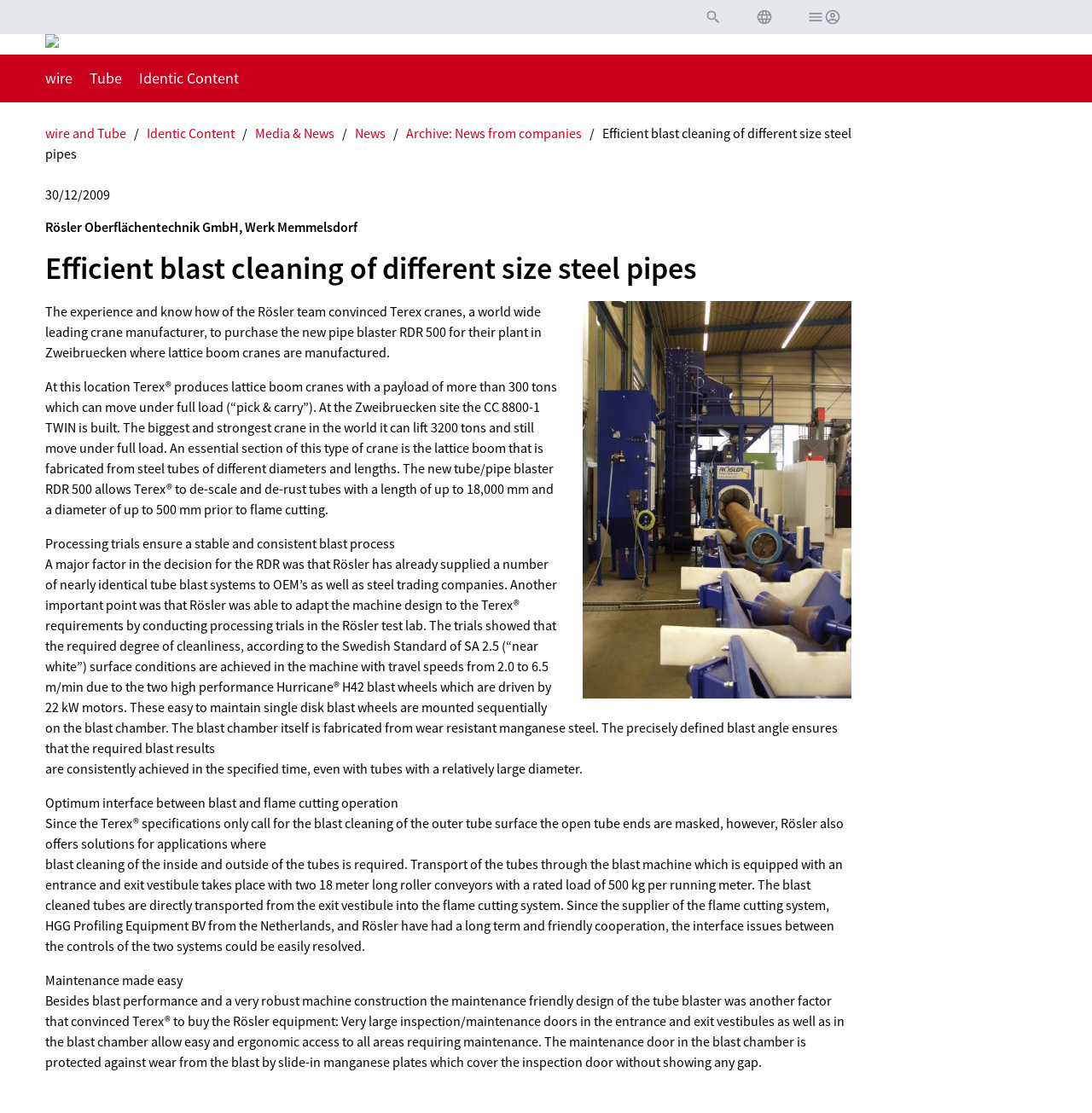What is the name of the crane manufacturer mentioned in the article?
Using the image as a reference, give a one-word or short phrase answer.

Terex